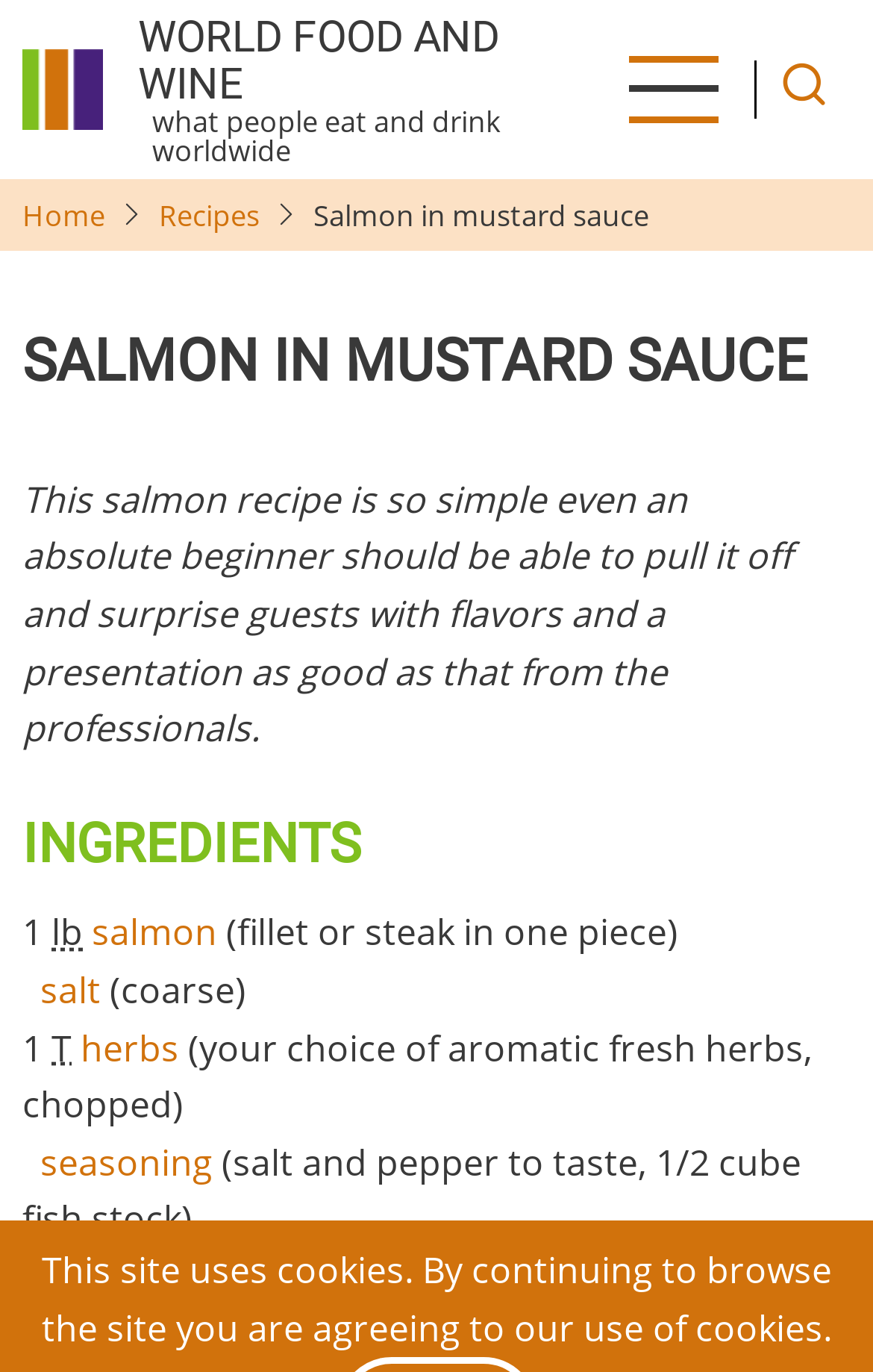Offer a detailed account of what is visible on the webpage.

The webpage is about a recipe for salmon in mustard sauce. At the top, there is a navigation menu with links to "Home", "Recipes", and other sections. Below the navigation menu, the title "Salmon in mustard sauce" is prominently displayed.

The main content of the page is divided into sections. The first section provides an introduction to the recipe, stating that it is simple and can be made by beginners. The introduction is followed by a list of ingredients, which includes salmon, salt, herbs, seasoning, water, and cream. Each ingredient is listed with its corresponding quantity.

The ingredients section is followed by a section that likely contains the cooking instructions, but the exact content is not specified. At the bottom of the page, there is a notice about the site's use of cookies.

There are several images on the page, including a logo or icon for the "Home" link and possibly an image related to the recipe. The overall layout of the page is organized, with clear headings and concise text.